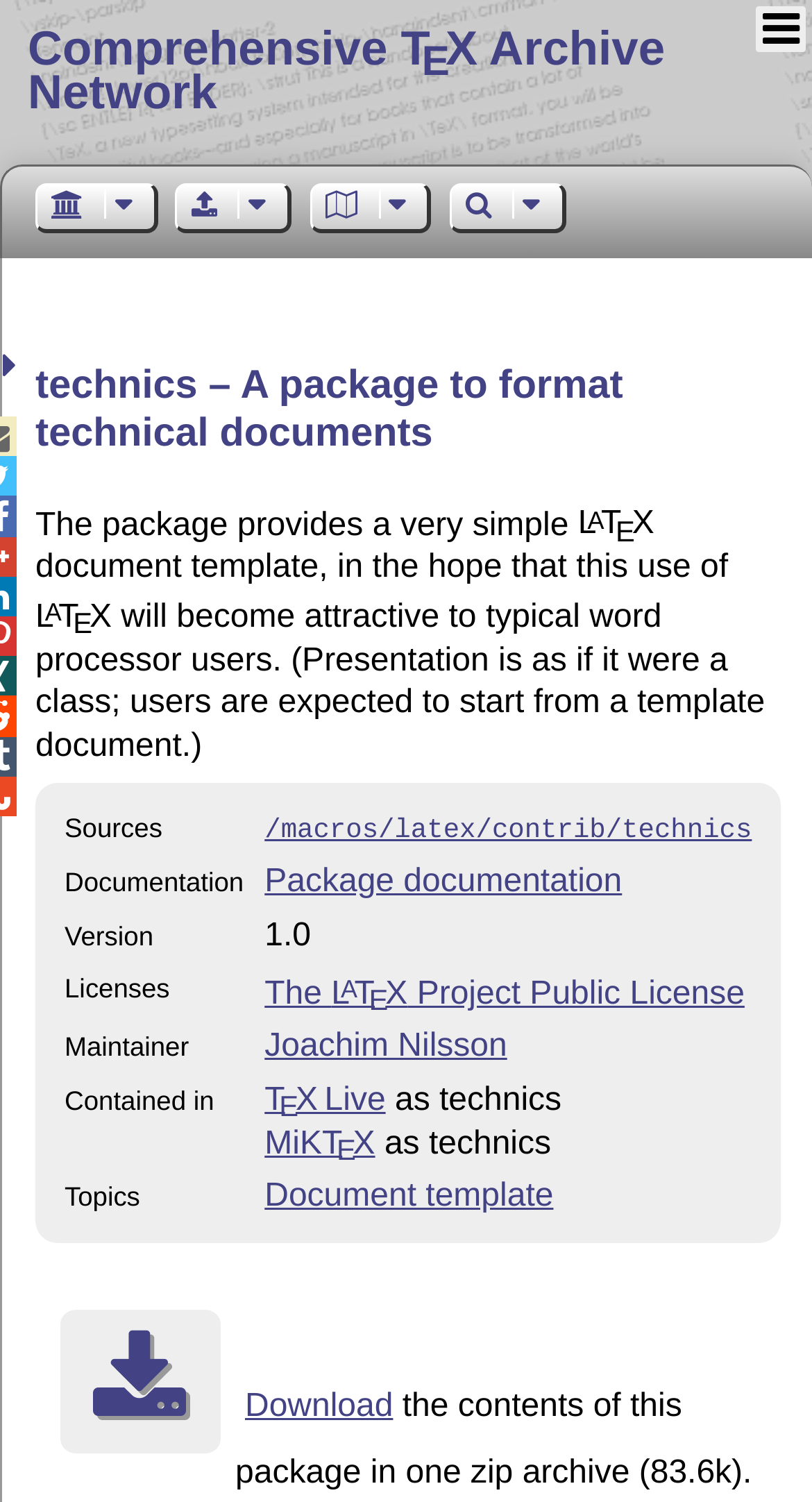Please find and report the primary heading text from the webpage.

technics – A package to format technical documents